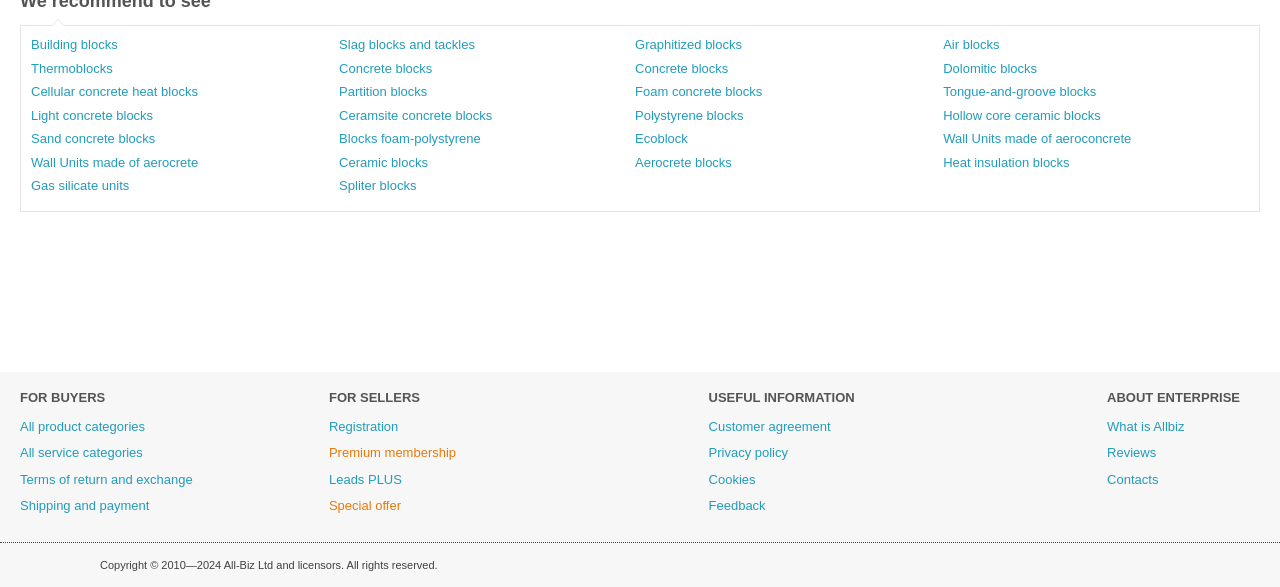Identify the bounding box coordinates for the UI element described as follows: "Feedback". Ensure the coordinates are four float numbers between 0 and 1, formatted as [left, top, right, bottom].

[0.554, 0.847, 0.598, 0.879]